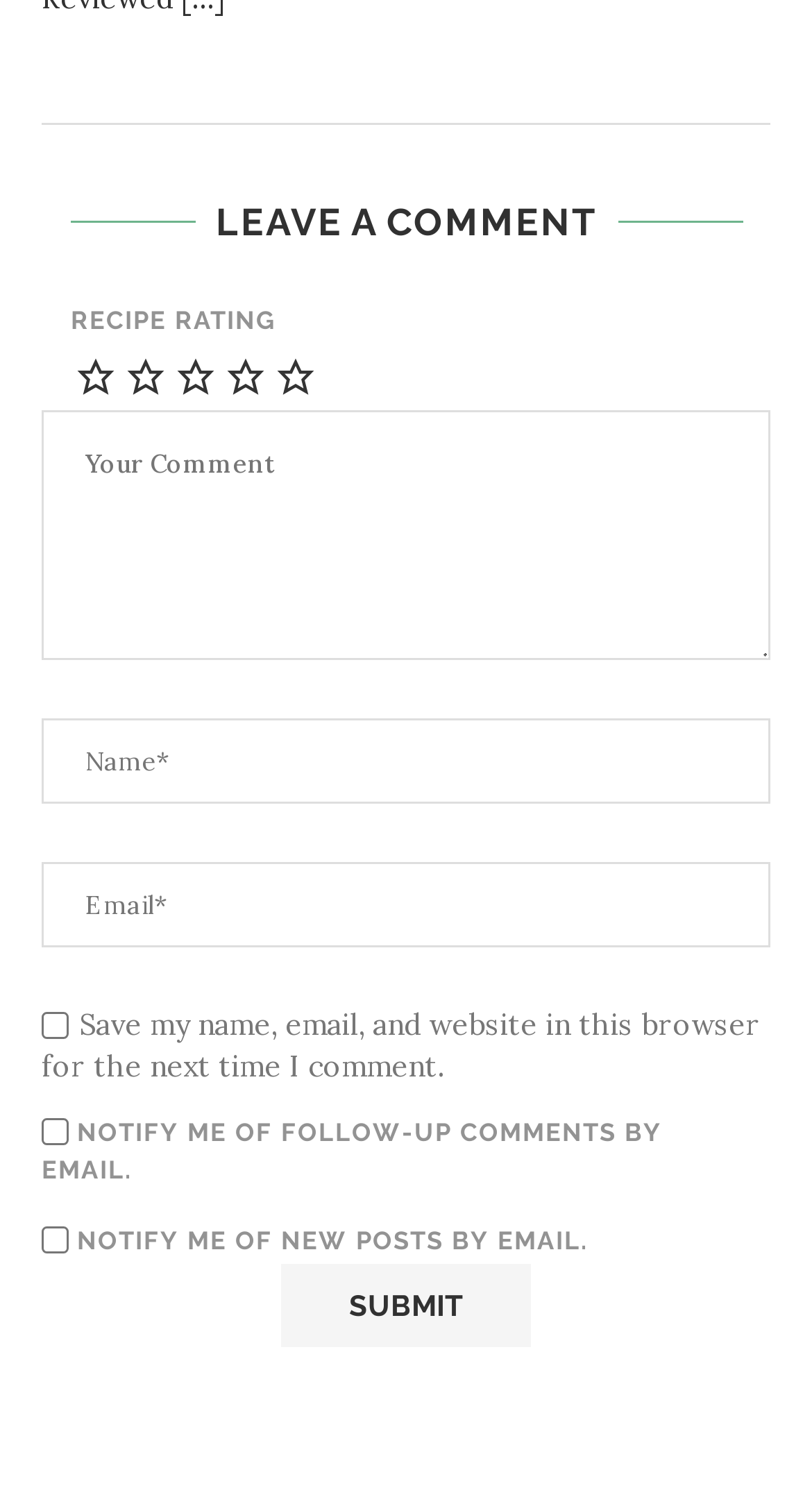Please specify the bounding box coordinates of the clickable region necessary for completing the following instruction: "Enter your name". The coordinates must consist of four float numbers between 0 and 1, i.e., [left, top, right, bottom].

[0.051, 0.478, 0.949, 0.534]